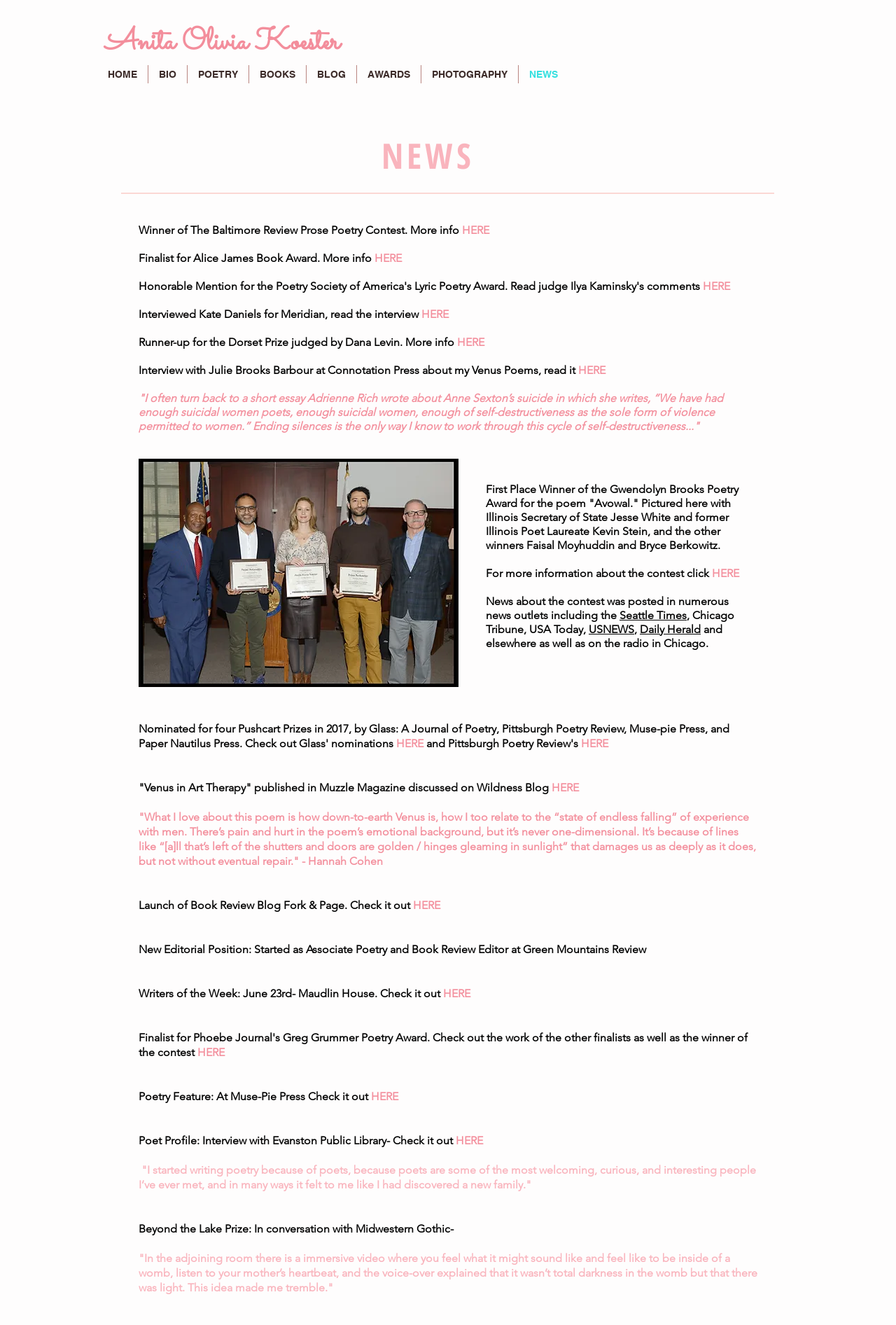Point out the bounding box coordinates of the section to click in order to follow this instruction: "Click HOME".

[0.109, 0.049, 0.165, 0.063]